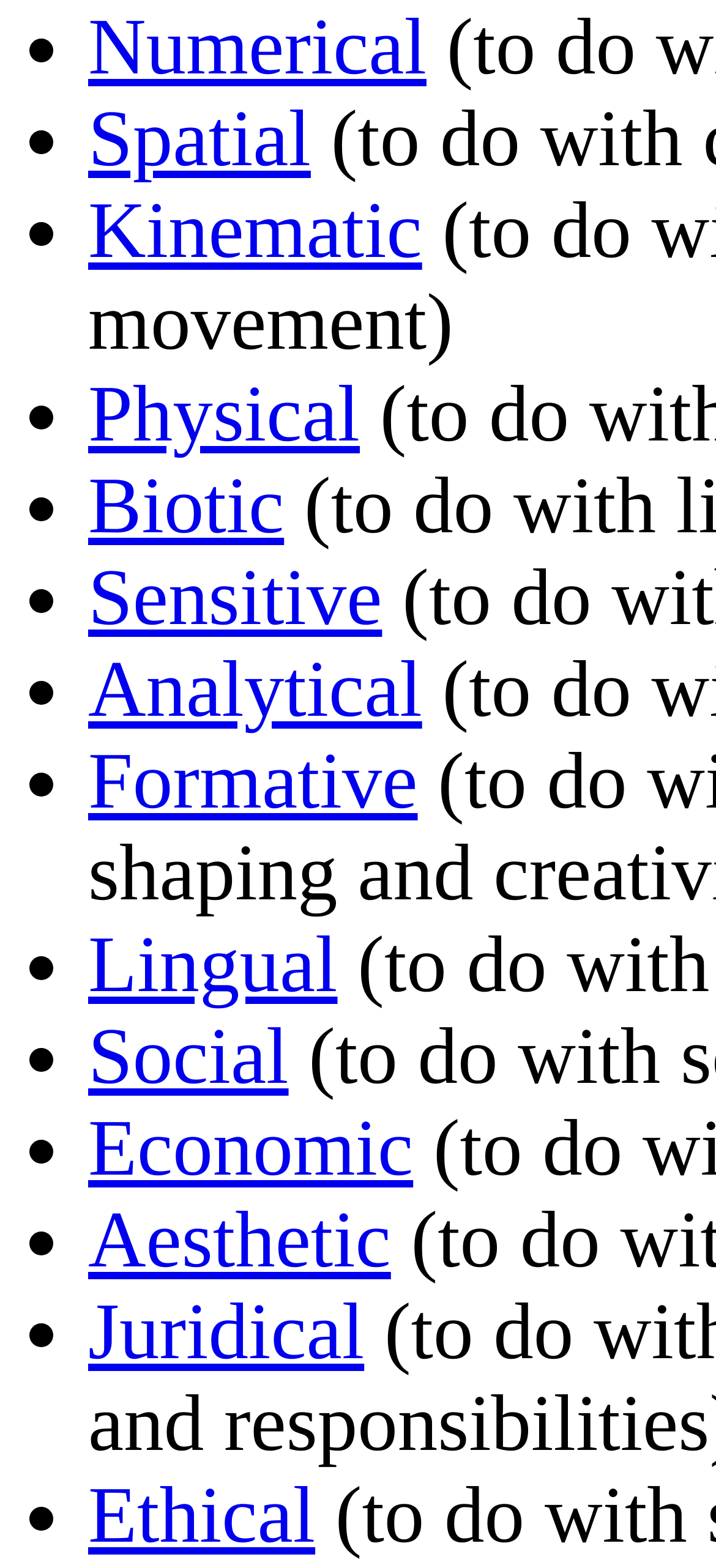Please identify the bounding box coordinates of where to click in order to follow the instruction: "Click the 'Claim Offer' link".

None